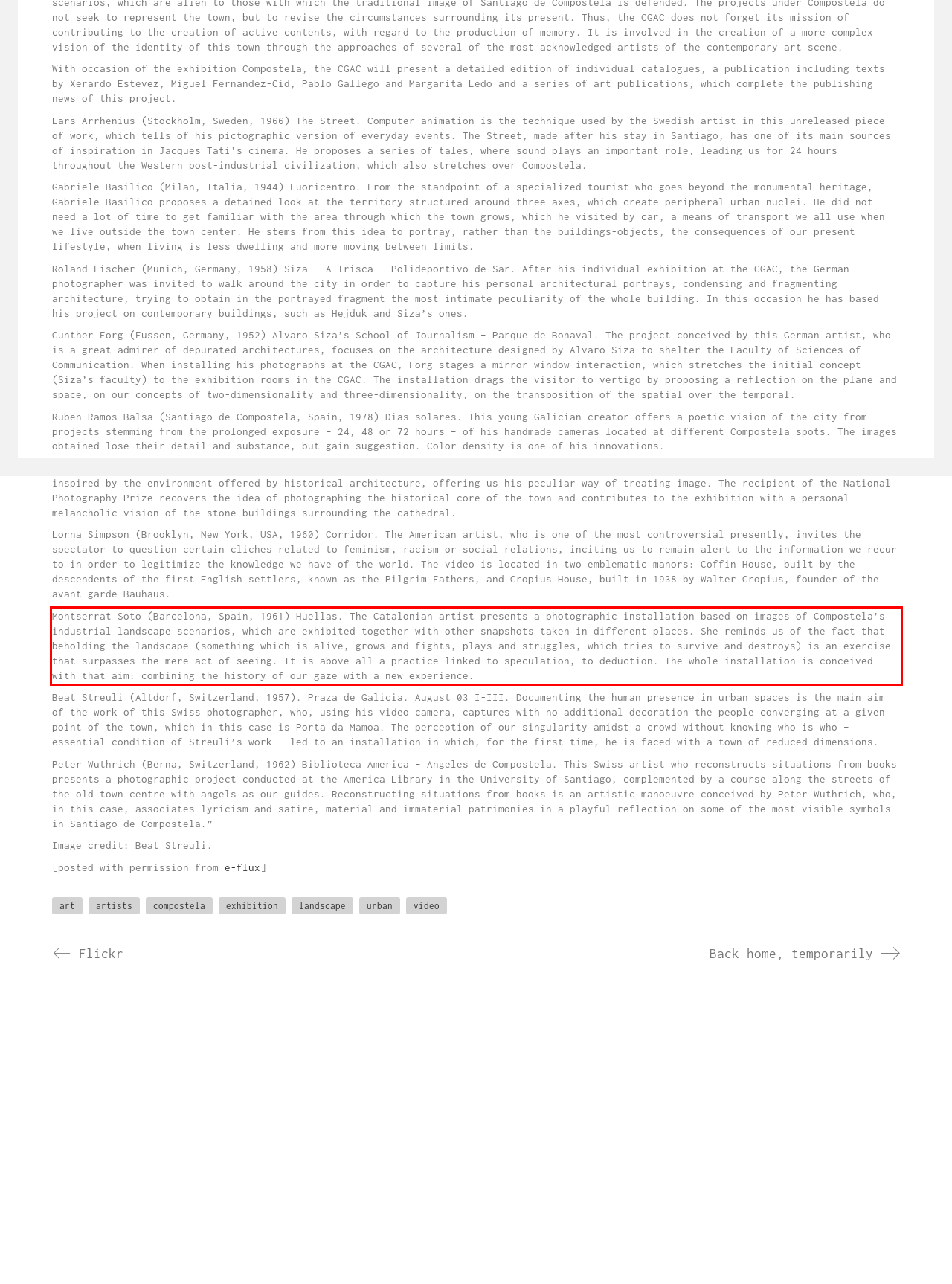Analyze the screenshot of a webpage where a red rectangle is bounding a UI element. Extract and generate the text content within this red bounding box.

Montserrat Soto (Barcelona, Spain, 1961) Huellas. The Catalonian artist presents a photographic installation based on images of Compostela’s industrial landscape scenarios, which are exhibited together with other snapshots taken in different places. She reminds us of the fact that beholding the landscape (something which is alive, grows and fights, plays and struggles, which tries to survive and destroys) is an exercise that surpasses the mere act of seeing. It is above all a practice linked to speculation, to deduction. The whole installation is conceived with that aim: combining the history of our gaze with a new experience.